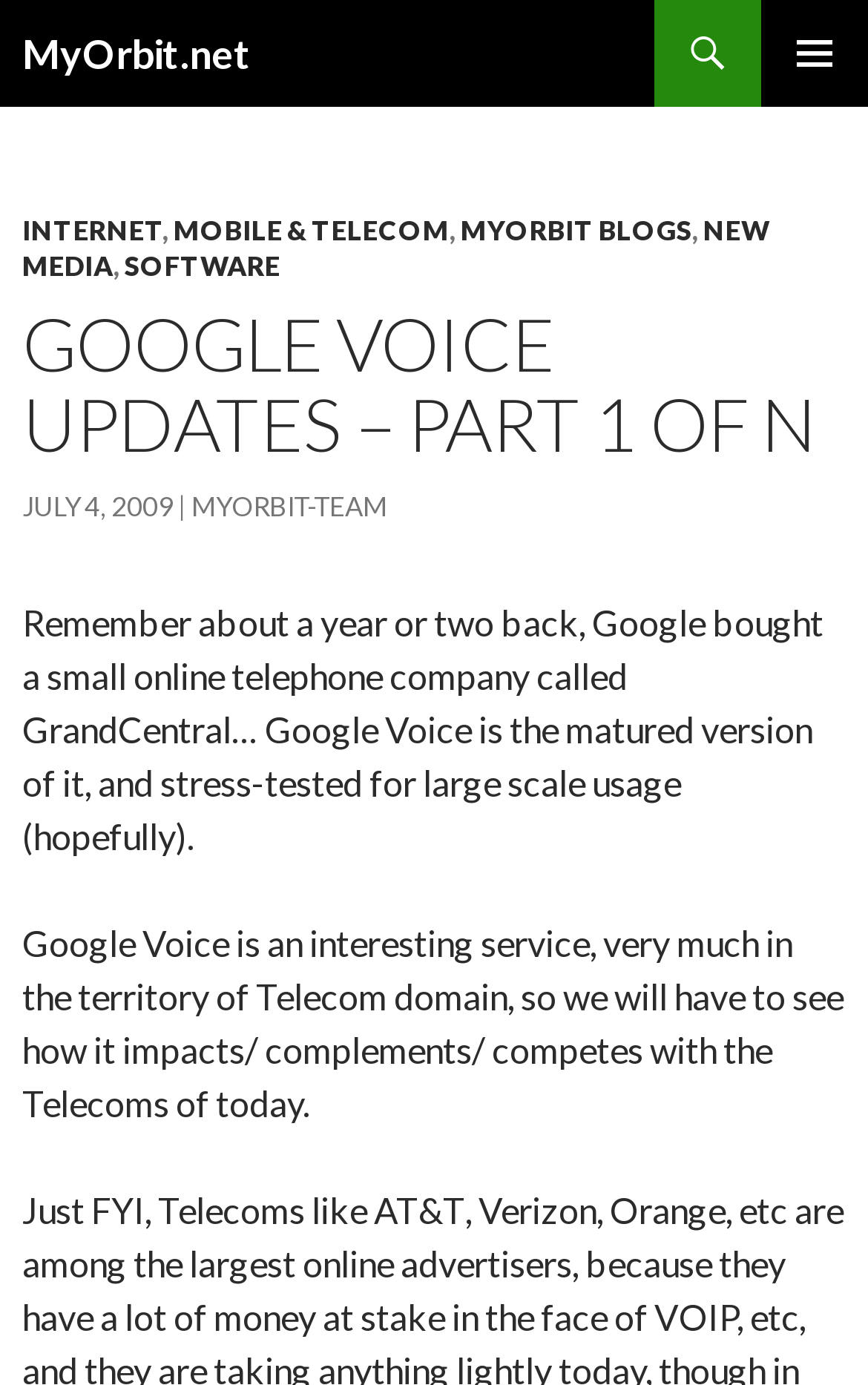Examine the image and give a thorough answer to the following question:
What is the topic of the blog post?

The topic of the blog post can be inferred from the heading element that says 'GOOGLE VOICE UPDATES – PART 1 OF N', which suggests that the post is about updates related to Google Voice.